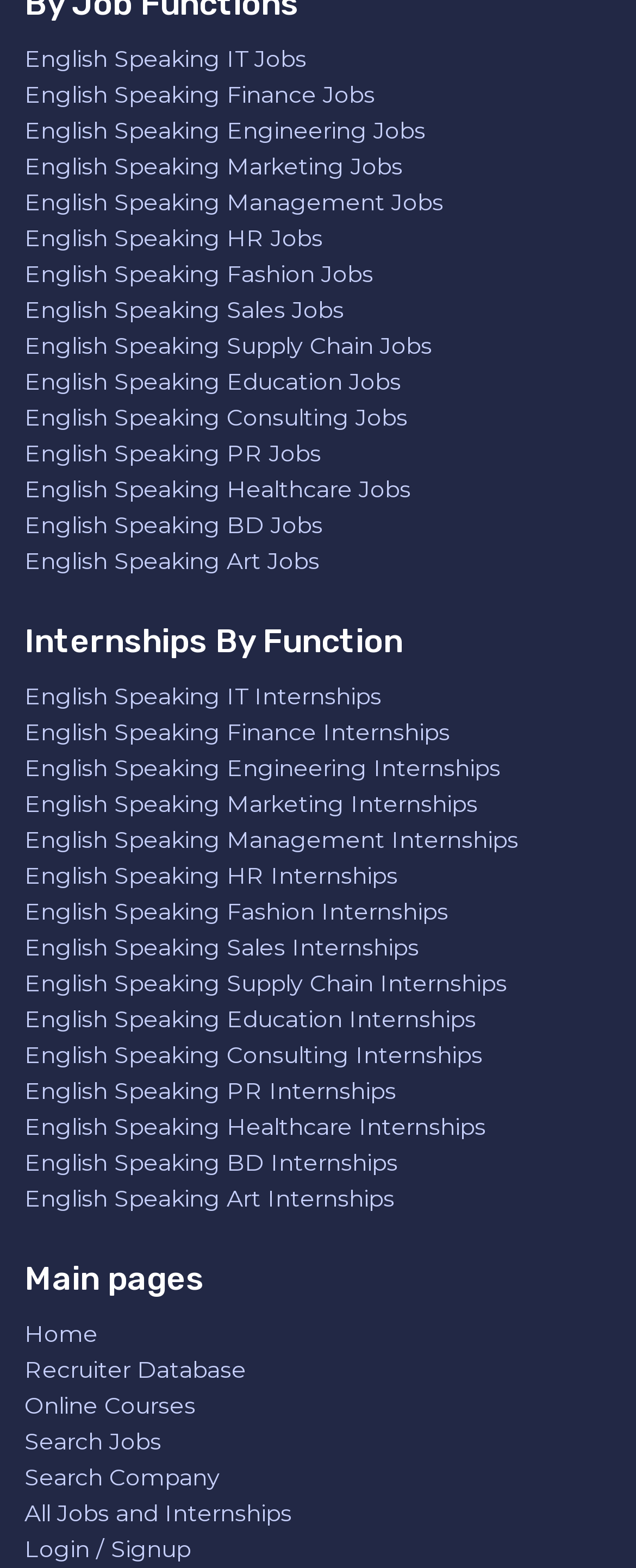Based on the element description English Speaking Finance Internships, identify the bounding box coordinates for the UI element. The coordinates should be in the format (top-left x, top-left y, bottom-right x, bottom-right y) and within the 0 to 1 range.

[0.038, 0.458, 0.708, 0.476]